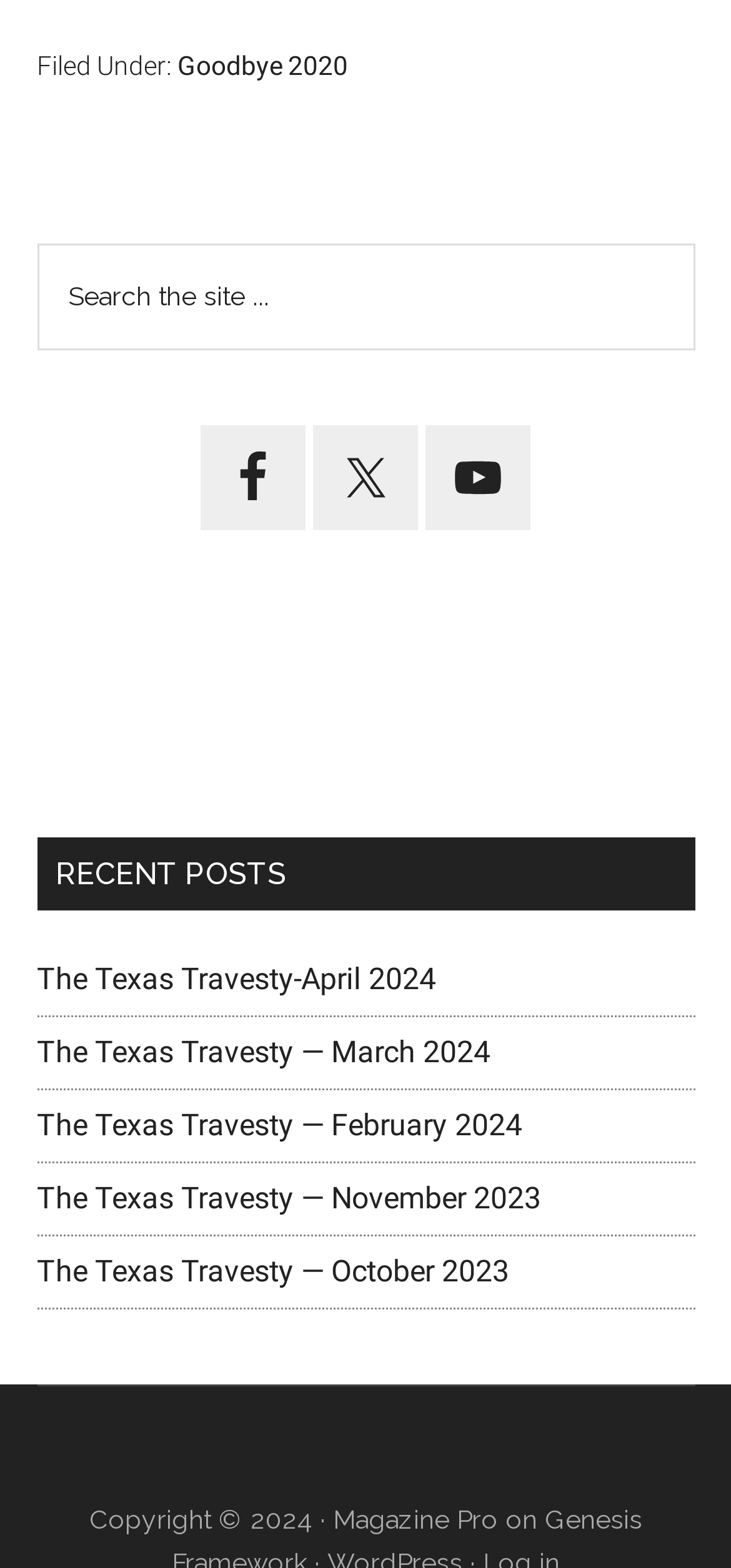Based on the image, give a detailed response to the question: How many recent posts are listed?

I counted the number of links listed under the 'RECENT POSTS' heading in the Primary Sidebar section, which are 5 recent posts.